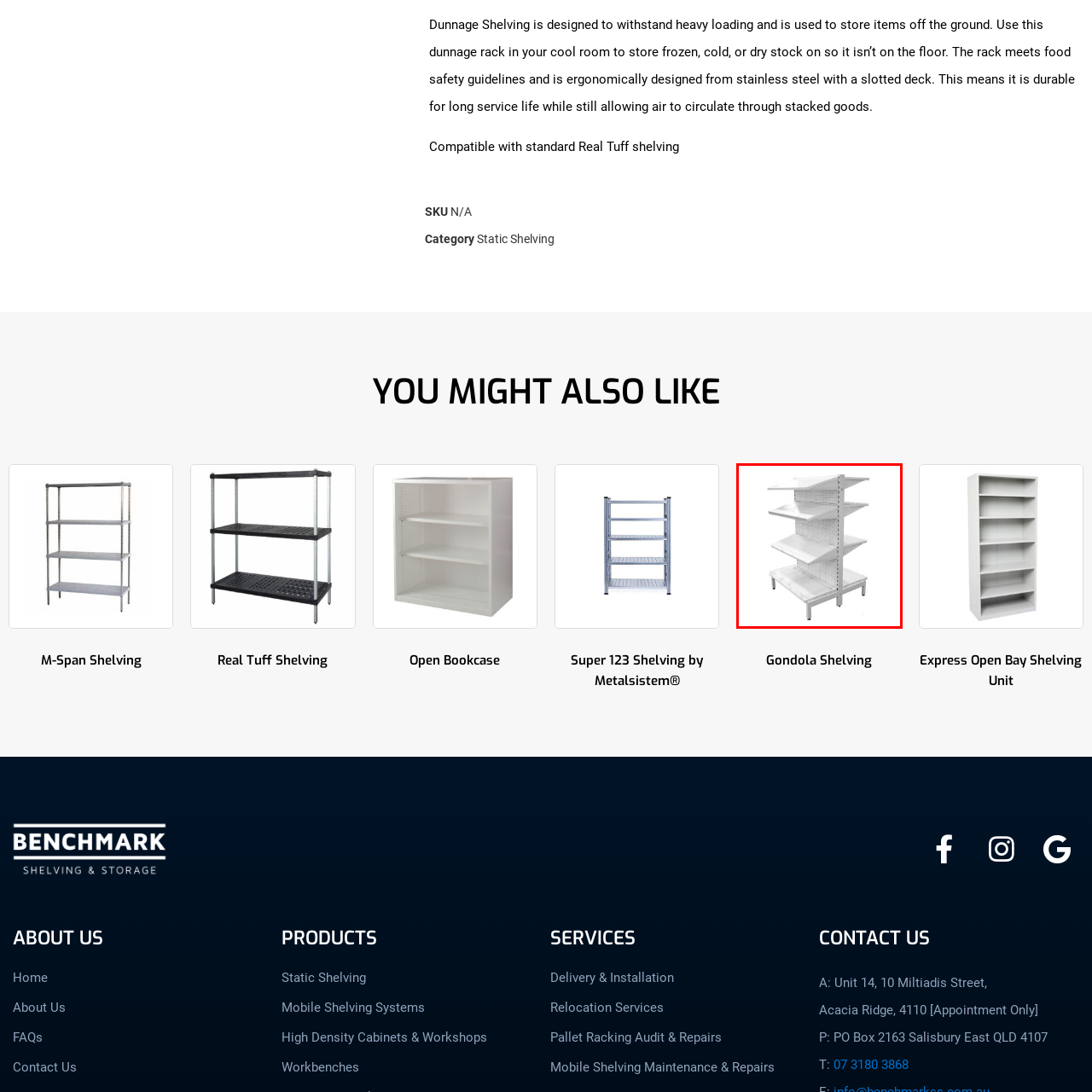Thoroughly describe the content of the image found within the red border.

The image depicts a functional and versatile gondola shelving unit, designed for retail environments. This shelving unit features four adjustable shelves with a sloped design, optimizing visibility and accessibility for displayed items. The white finish provides a clean, modern aesthetic that seamlessly fits into various store designs. 

Ideal for supermarkets or convenience stores, the gondola shelving is perfect for organizing products while enhancing the shopping experience. Its robust construction is suitable for heavy loads, ensuring durability and reliability in a busy retail setting. This model is part of a larger range of shelving solutions, designed to meet diverse shelving needs in commercial spaces.